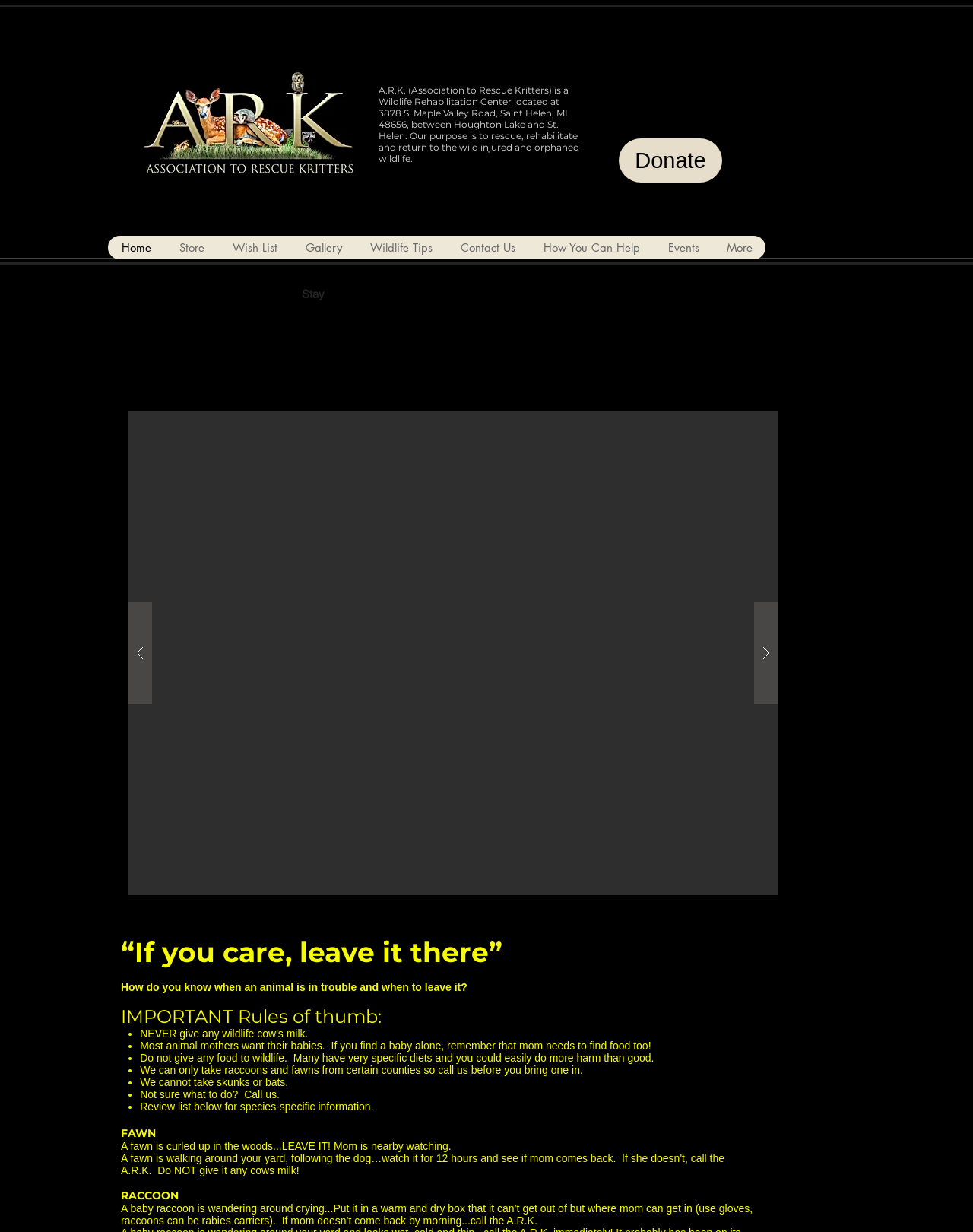What species of animal is mentioned in the text 'A baby raccoon is wandering around crying...'?
Look at the image and respond with a one-word or short phrase answer.

Raccoon